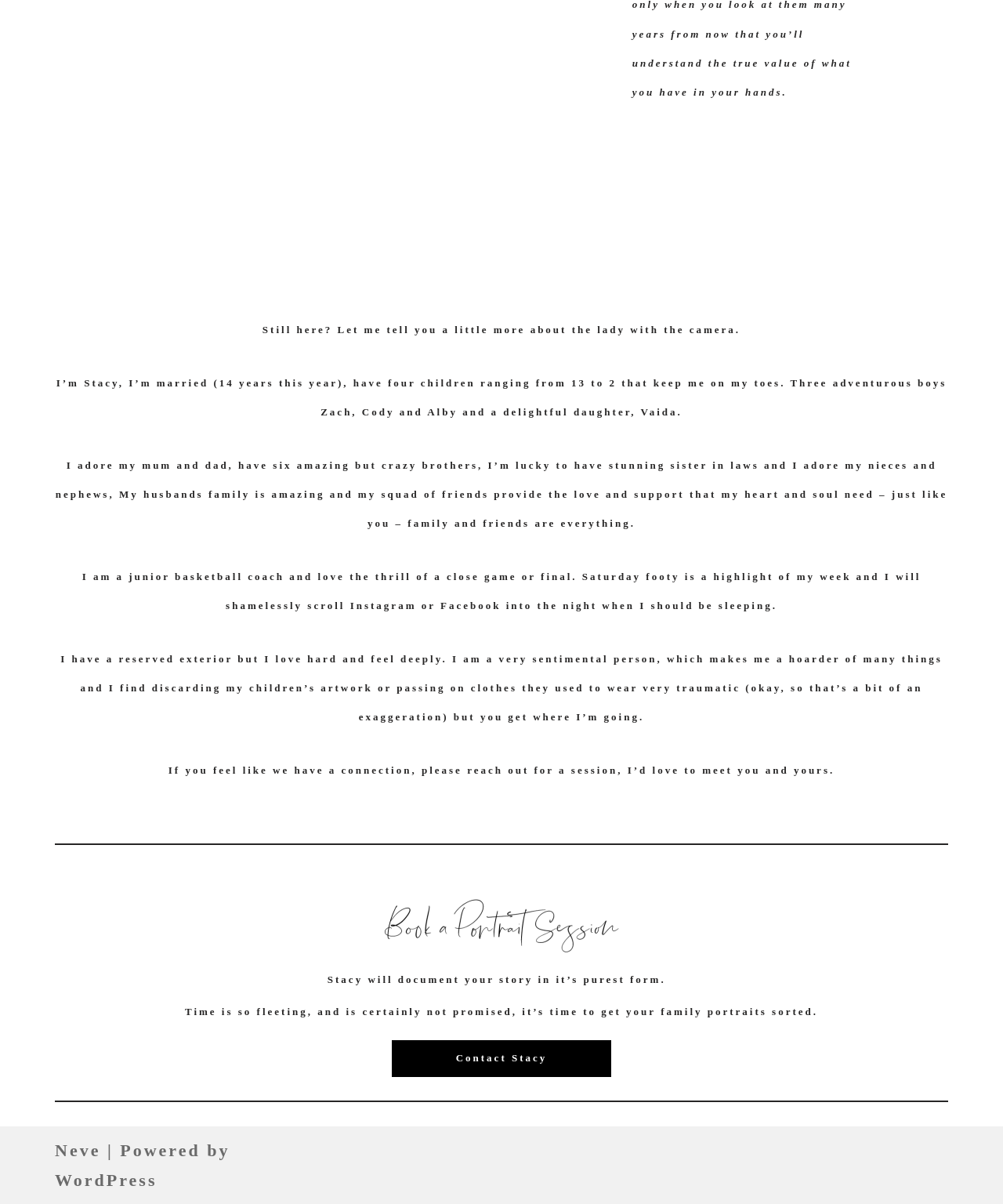Using the information in the image, give a detailed answer to the following question: What is Stacy's occupation?

Stacy's occupation is mentioned in the text 'I am a junior basketball coach and love the thrill of a close game or final.' which indicates her involvement in sports.